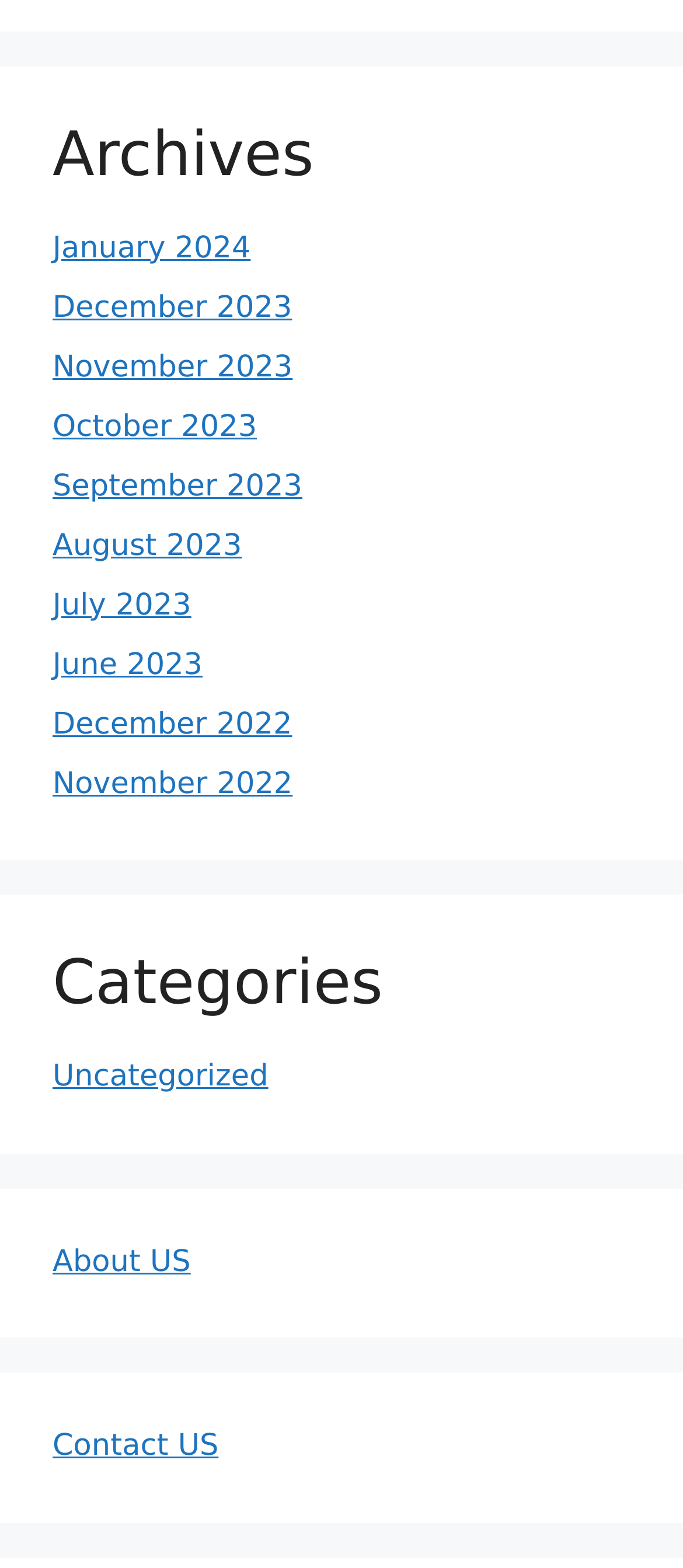Determine the bounding box coordinates for the area you should click to complete the following instruction: "contact us".

[0.077, 0.911, 0.32, 0.933]